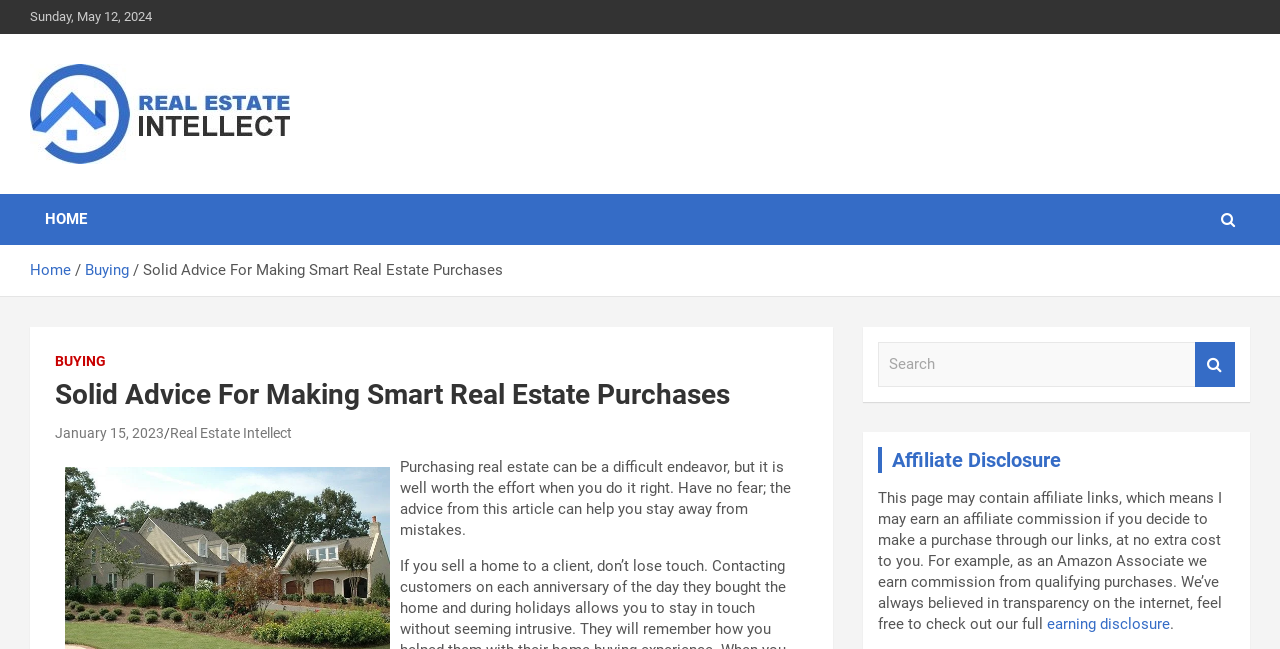Answer the question briefly using a single word or phrase: 
What is the affiliate disclosure about?

Earning commission from purchases